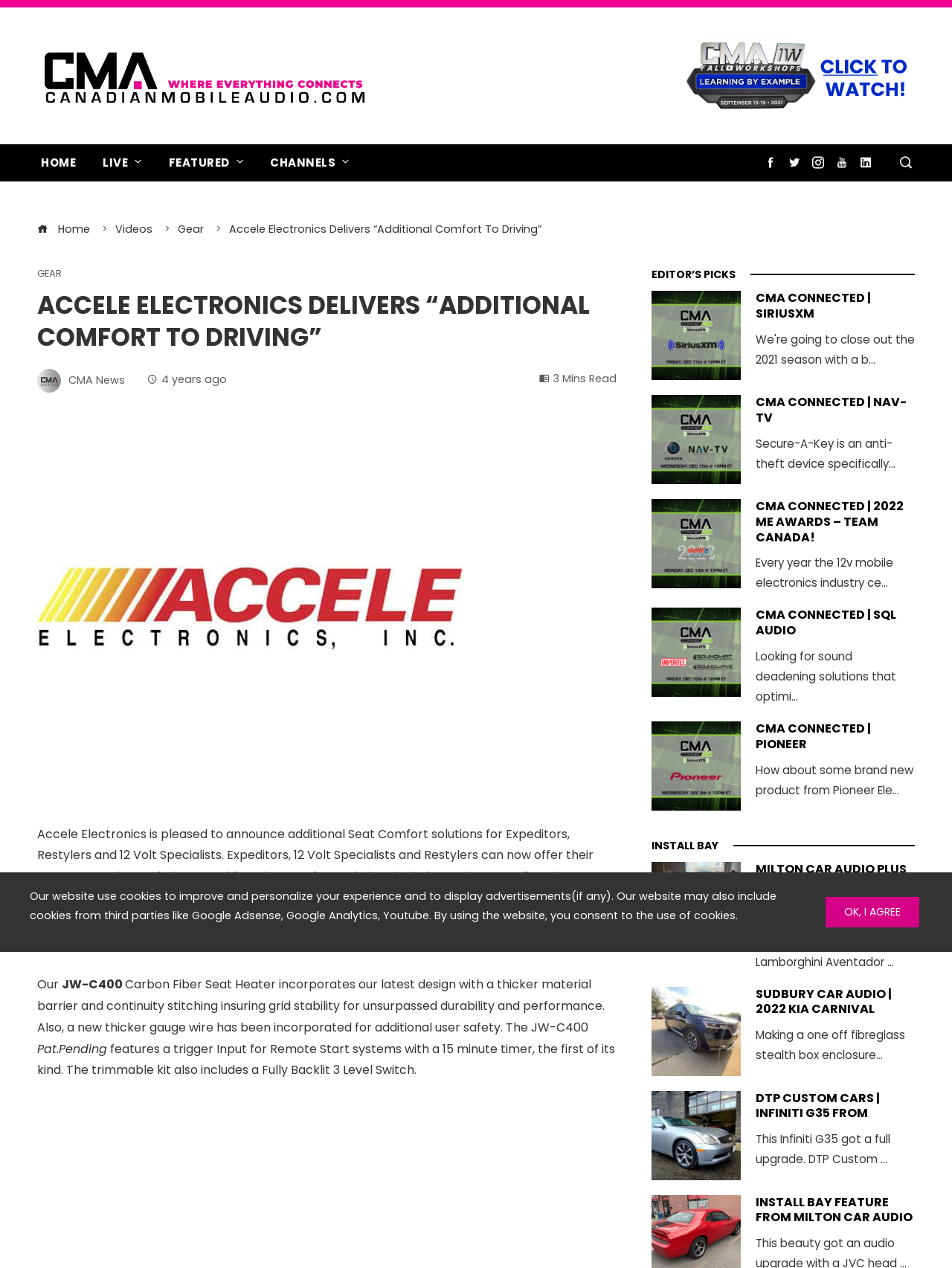What is the purpose of the 'Secure-A-Key' device?
Look at the image and answer with only one word or phrase.

Anti-theft